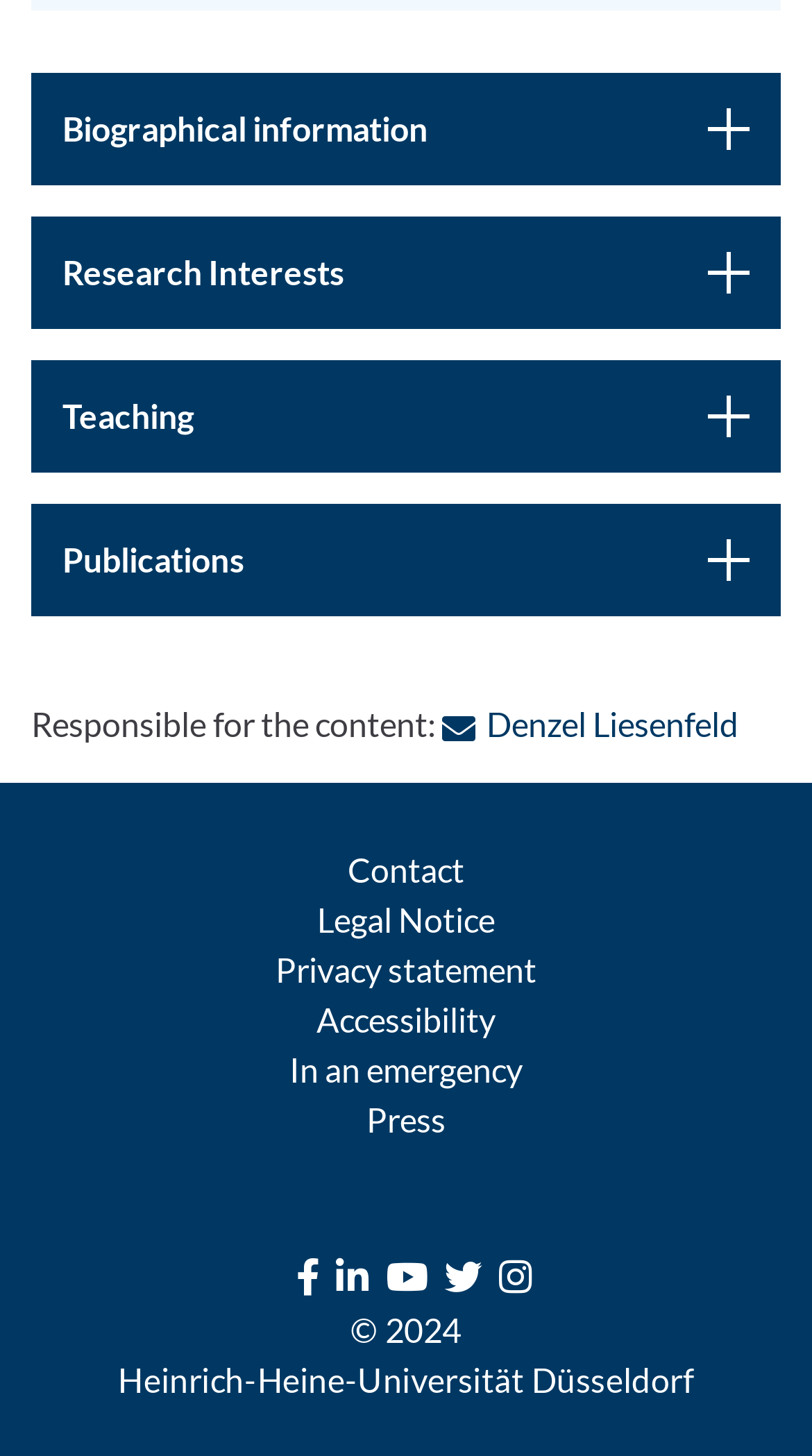What is the year of the copyright?
Please describe in detail the information shown in the image to answer the question.

I found the answer by looking at the StaticText element with the text '© 2024'.